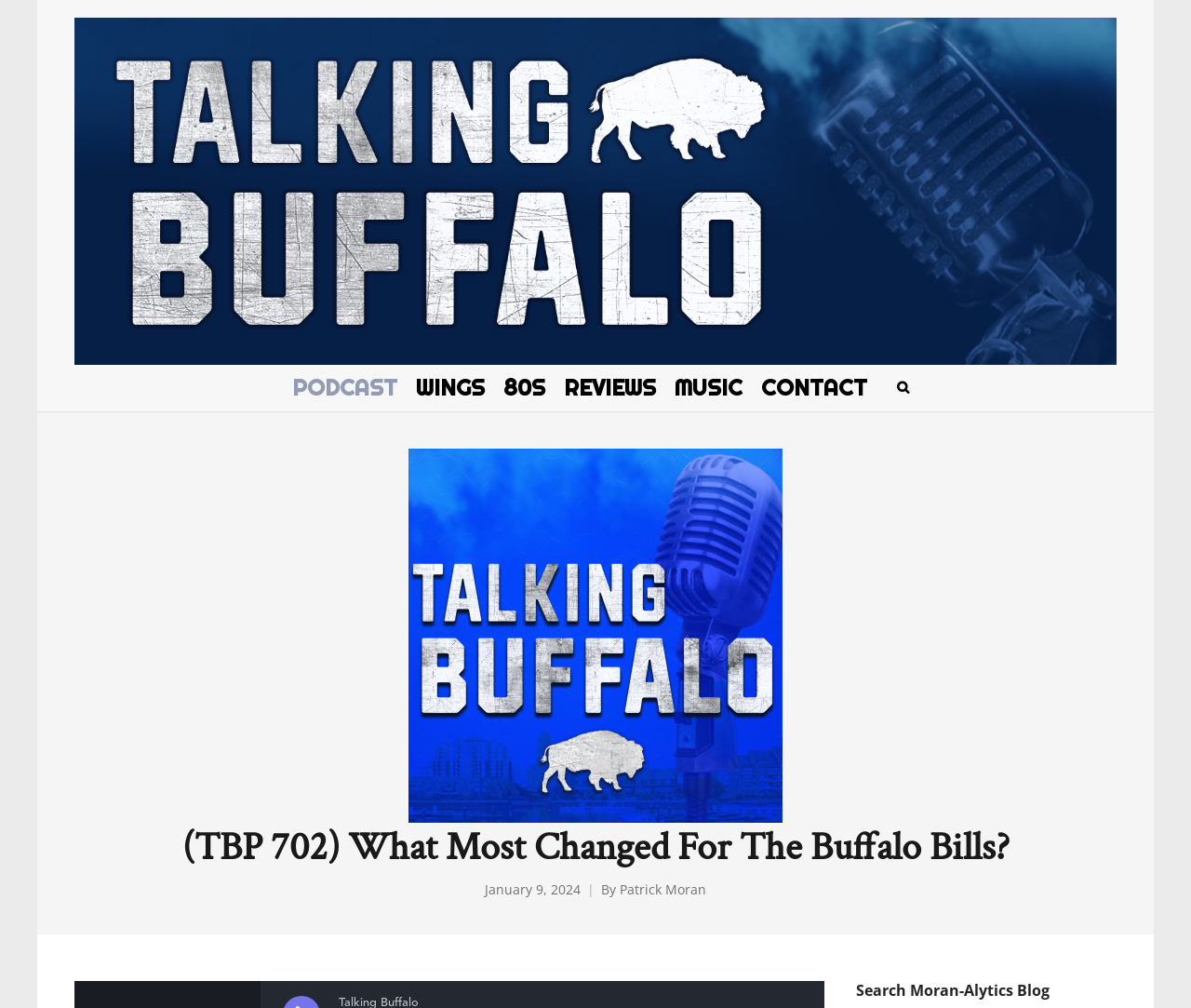Consider the image and give a detailed and elaborate answer to the question: 
How many menu items are there?

There are six menu items, namely 'PODCAST', 'WINGS', '80S', 'REVIEWS', 'MUSIC', and 'CONTACT', which are arranged horizontally and can be found below the website's name.